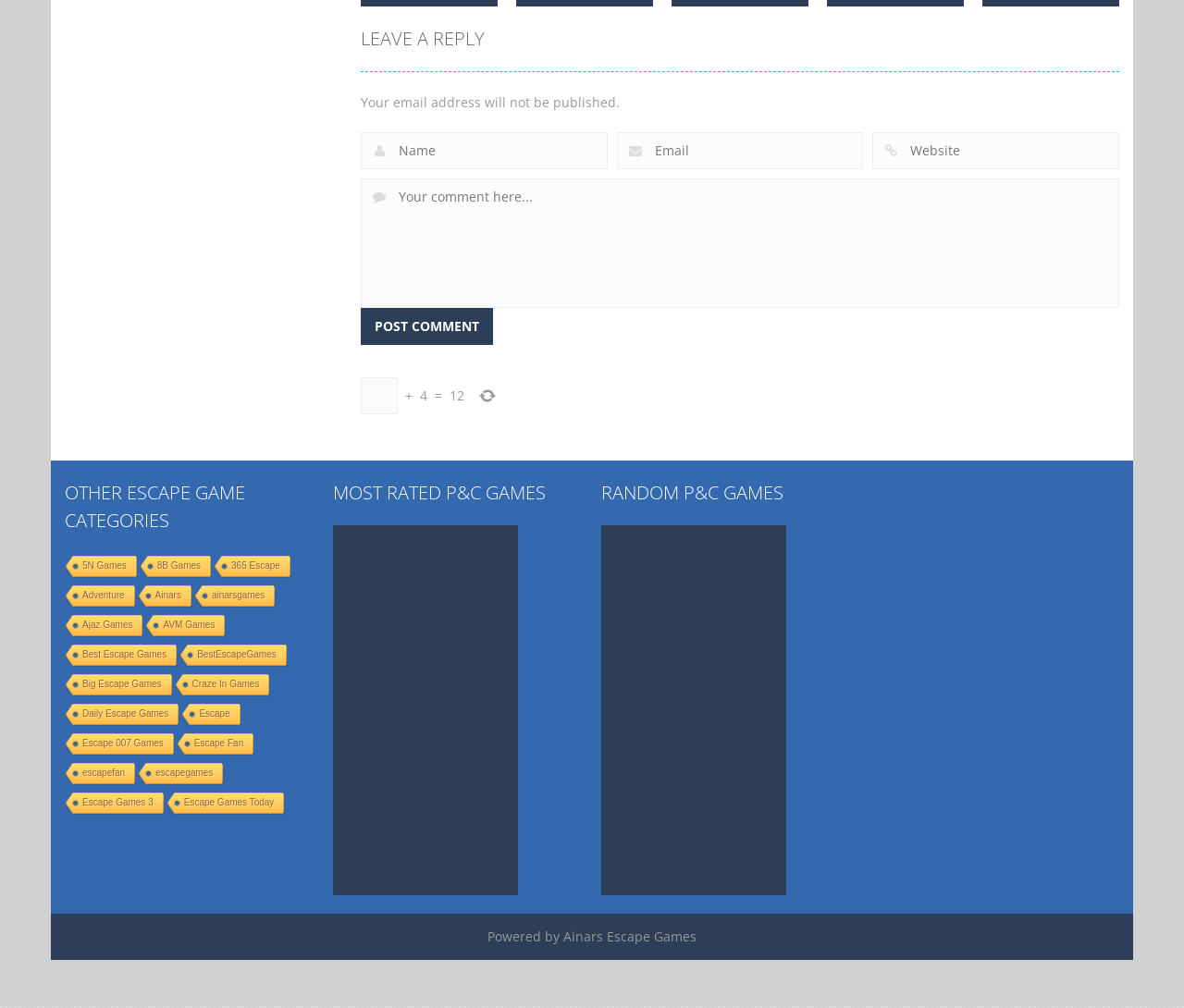Find the bounding box coordinates of the clickable area that will achieve the following instruction: "Play 'Return To The Frozen Forest'".

[0.281, 0.557, 0.359, 0.574]